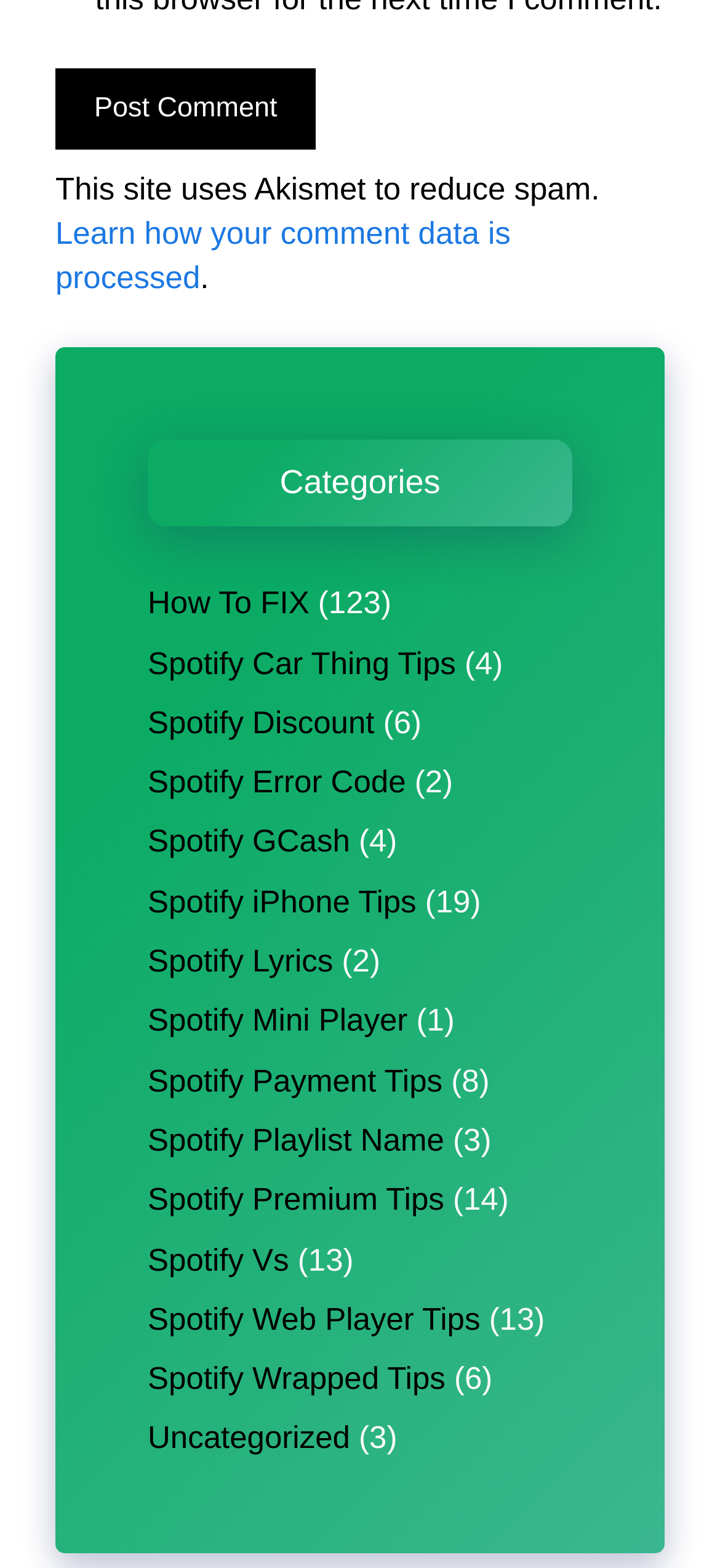Provide a short answer using a single word or phrase for the following question: 
How many categories are listed?

1